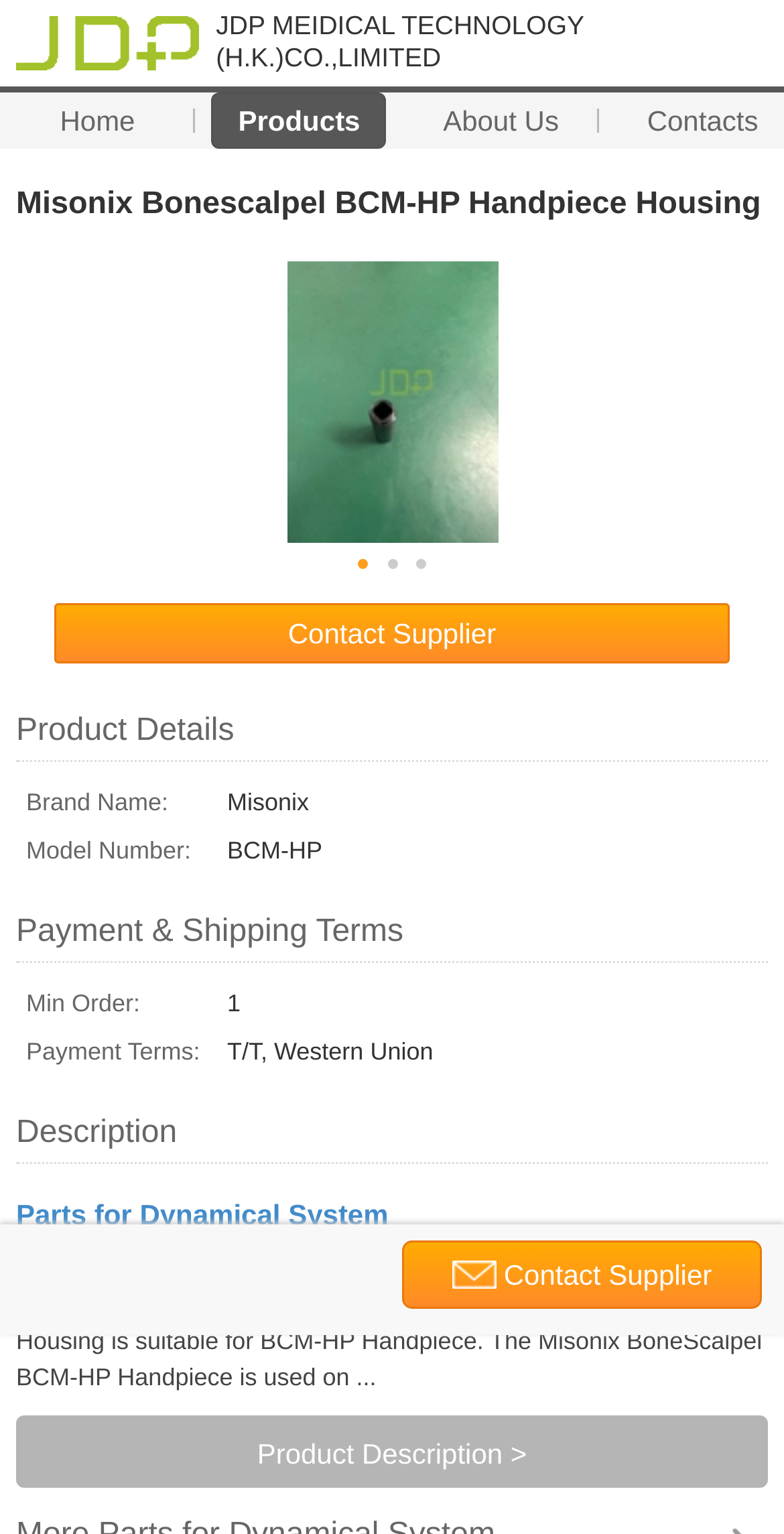Locate the headline of the webpage and generate its content.

Misonix Bonescalpel BCM-HP Handpiece Housing